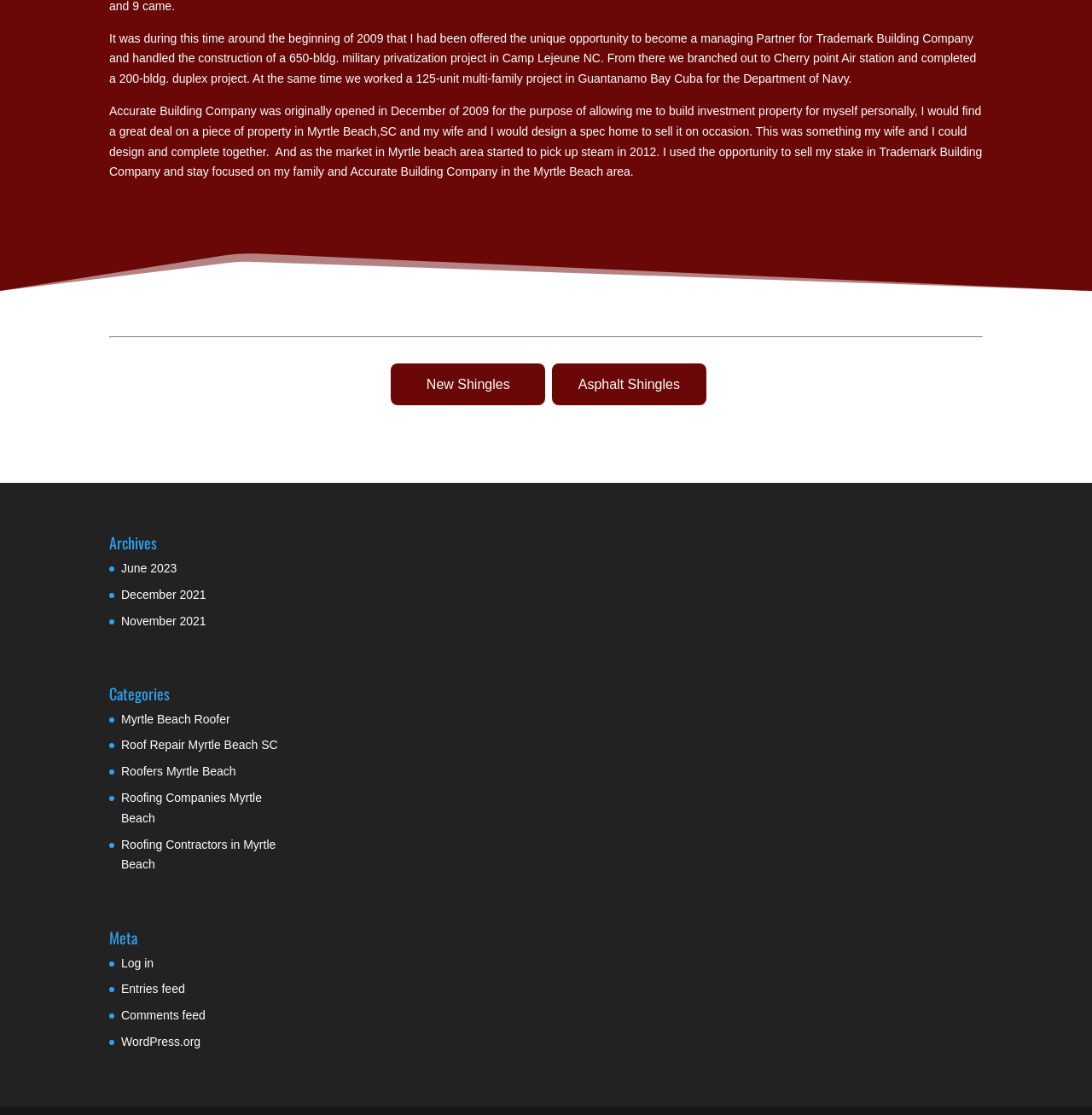Using the element description: "parent_node: Up18 News", determine the bounding box coordinates for the specified UI element. The coordinates should be four float numbers between 0 and 1, [left, top, right, bottom].

None